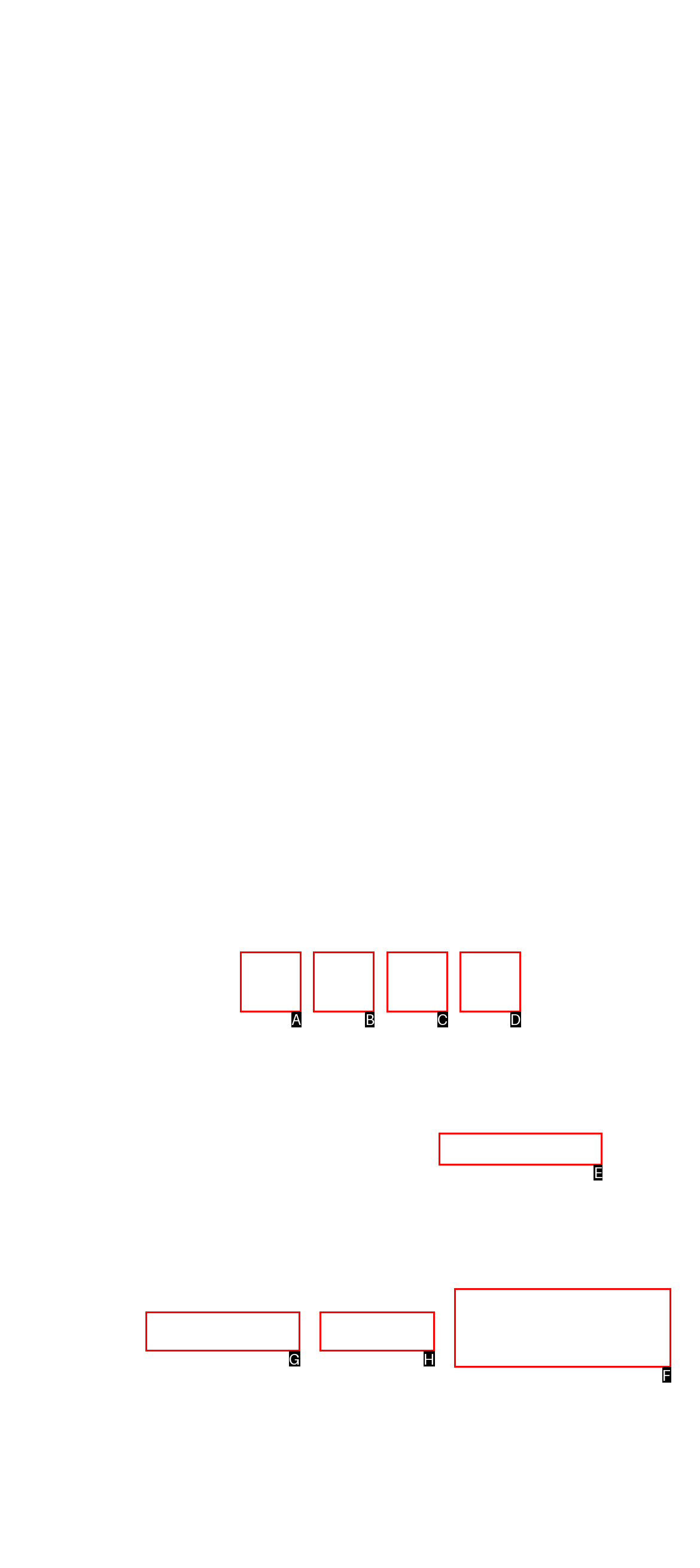Select the letter of the option that corresponds to: San Francisco
Provide the letter from the given options.

E